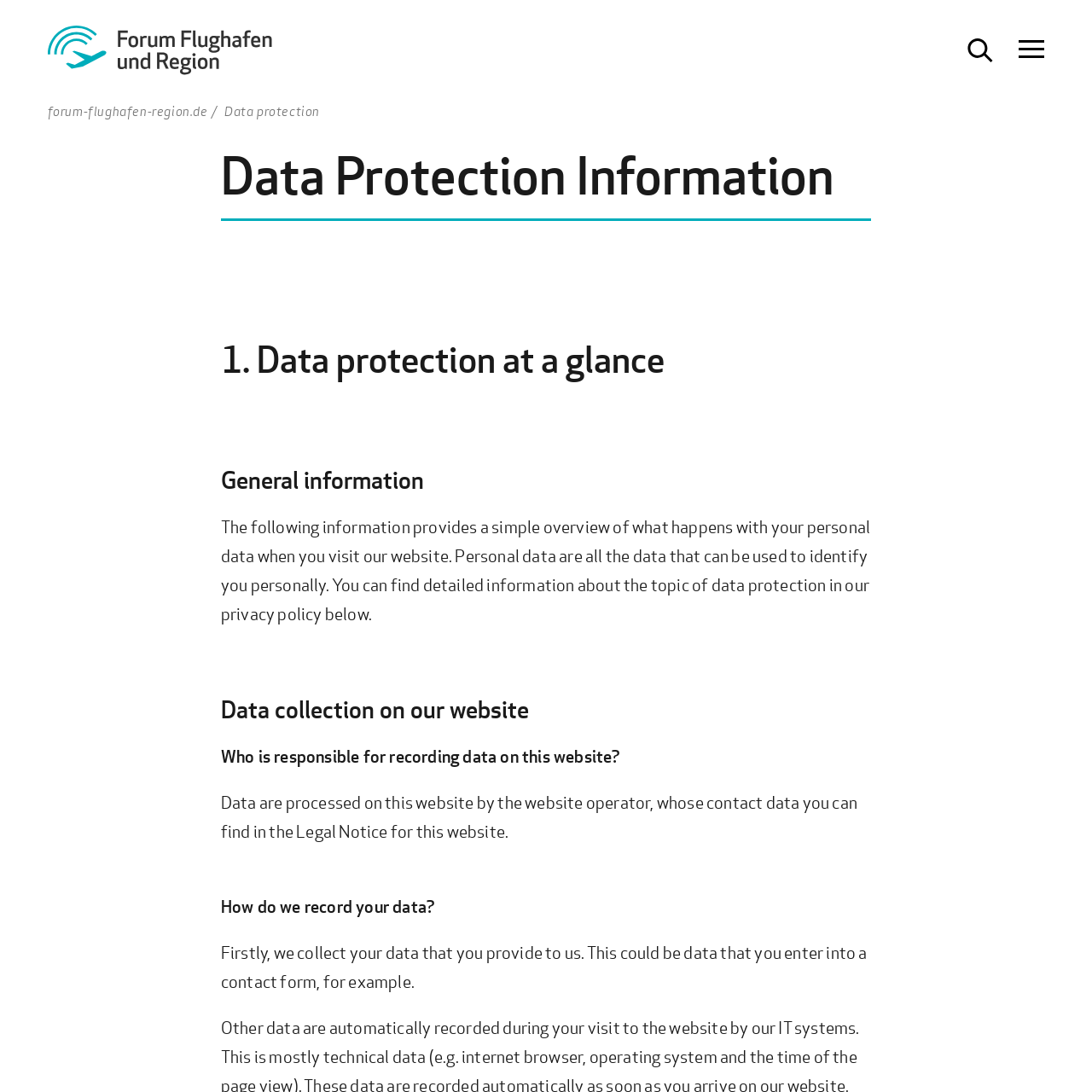Who is responsible for recording data on this website?
Please provide a comprehensive answer to the question based on the webpage screenshot.

According to the text, 'Data are processed on this website by the website operator, whose contact data you can find in the Legal Notice for this website.' This suggests that the website operator is responsible for recording data on the website.